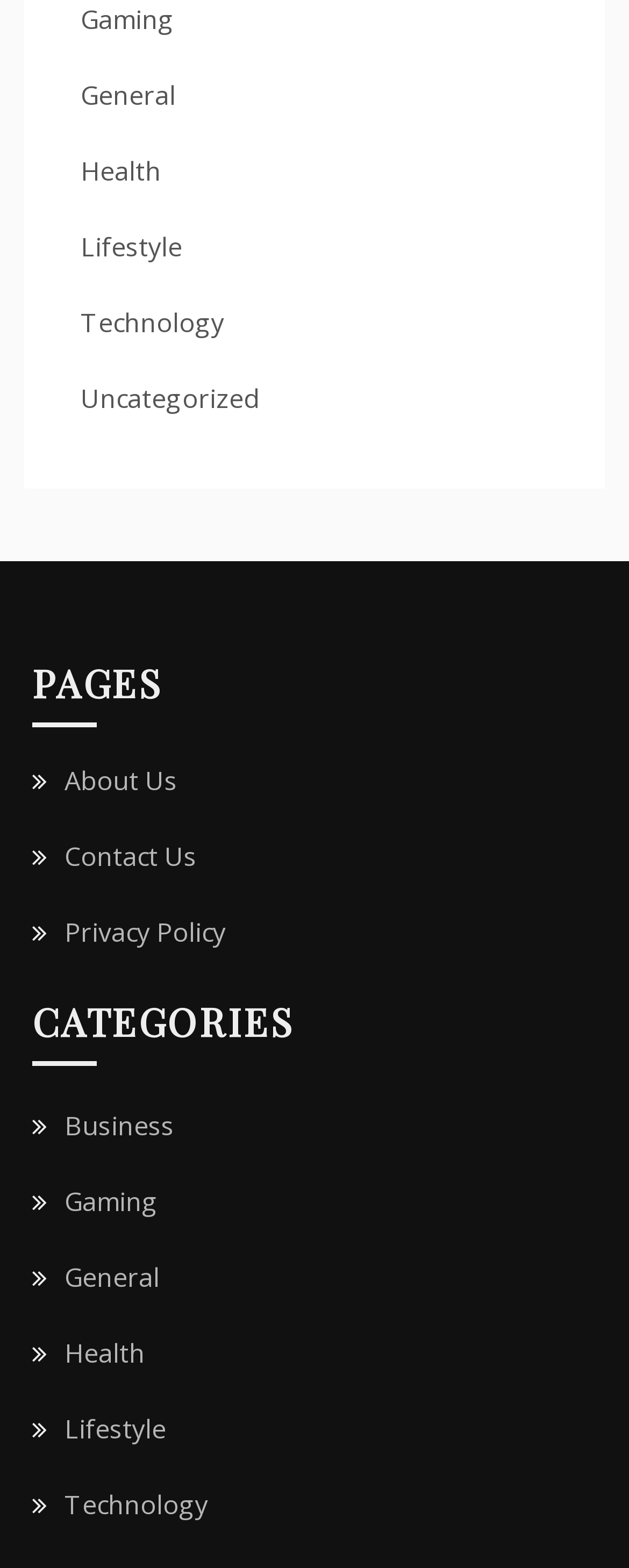How many categories are available?
Using the image as a reference, answer the question with a short word or phrase.

9